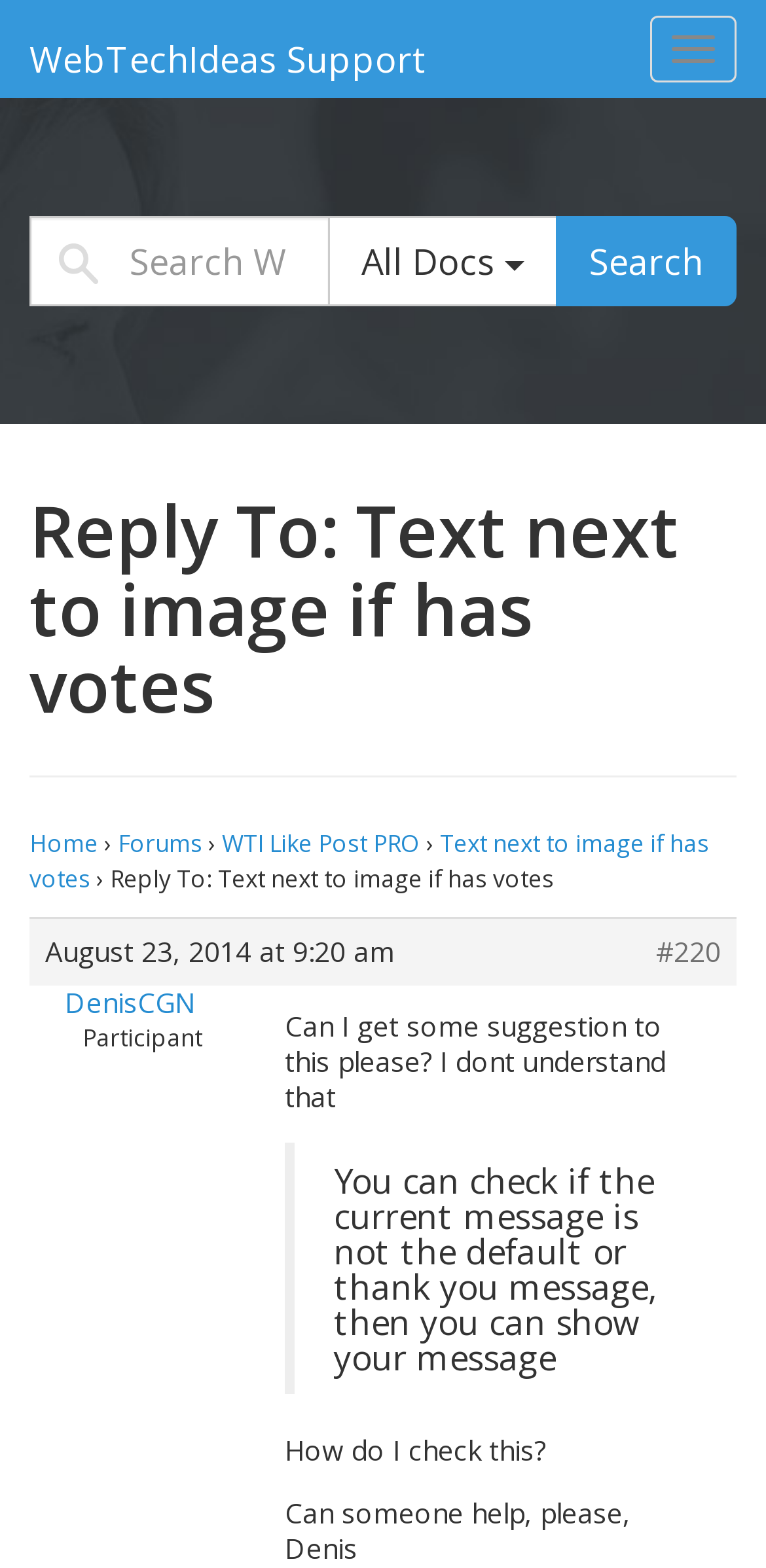Provide a brief response to the question below using one word or phrase:
What is the date of the post?

August 23, 2014